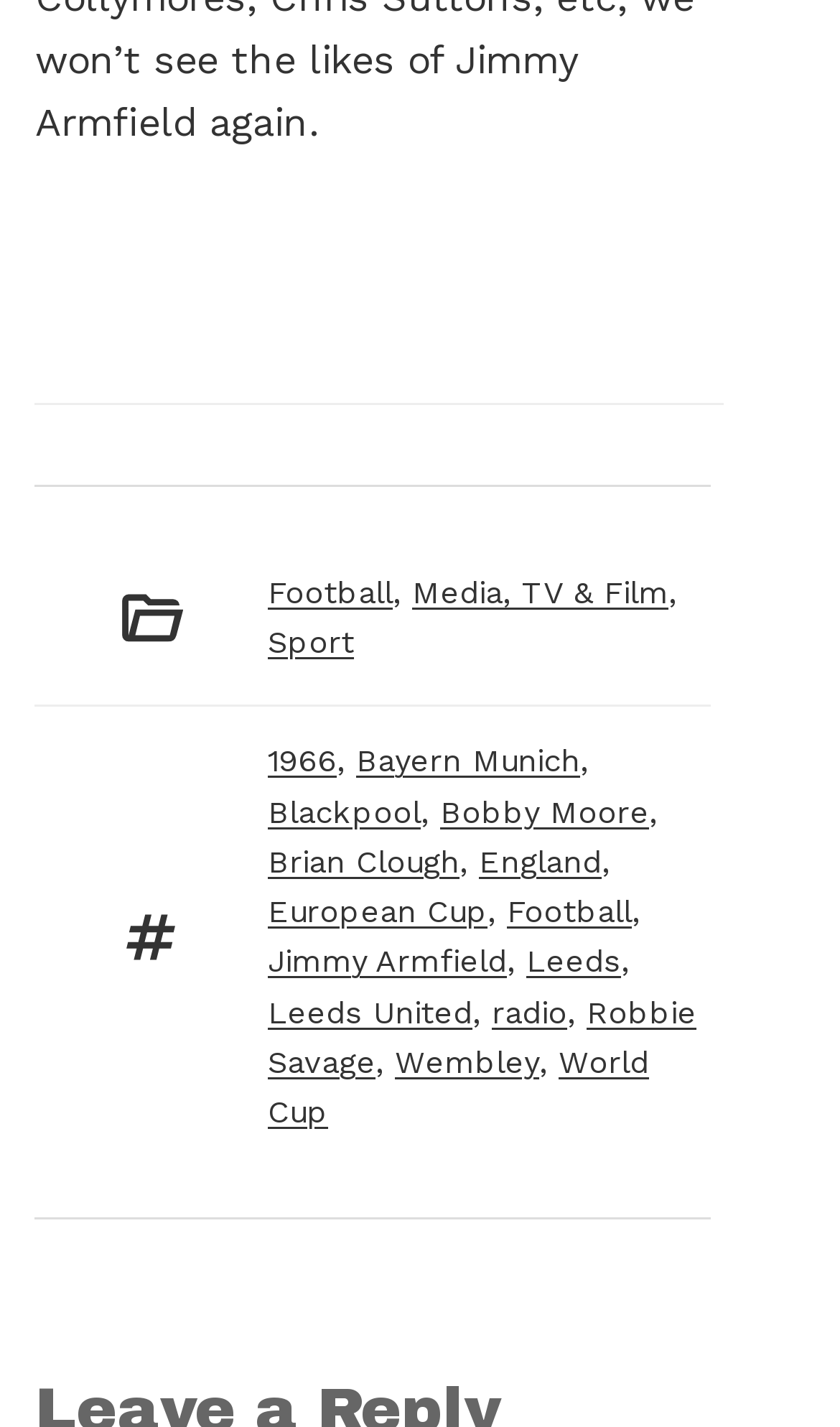What is the second category listed?
Answer briefly with a single word or phrase based on the image.

Media, TV & Film